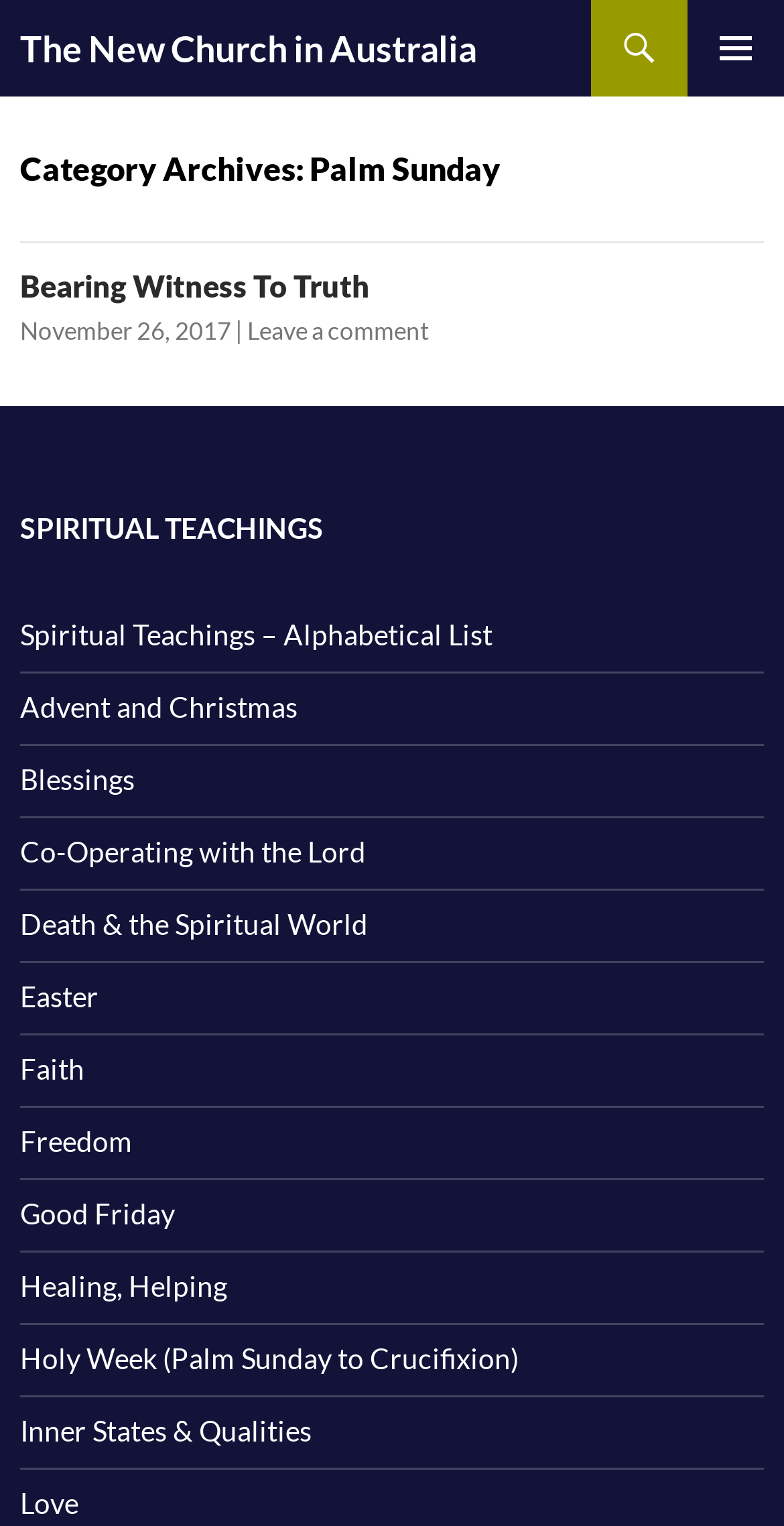Given the element description "Freedom" in the screenshot, predict the bounding box coordinates of that UI element.

[0.026, 0.736, 0.169, 0.759]